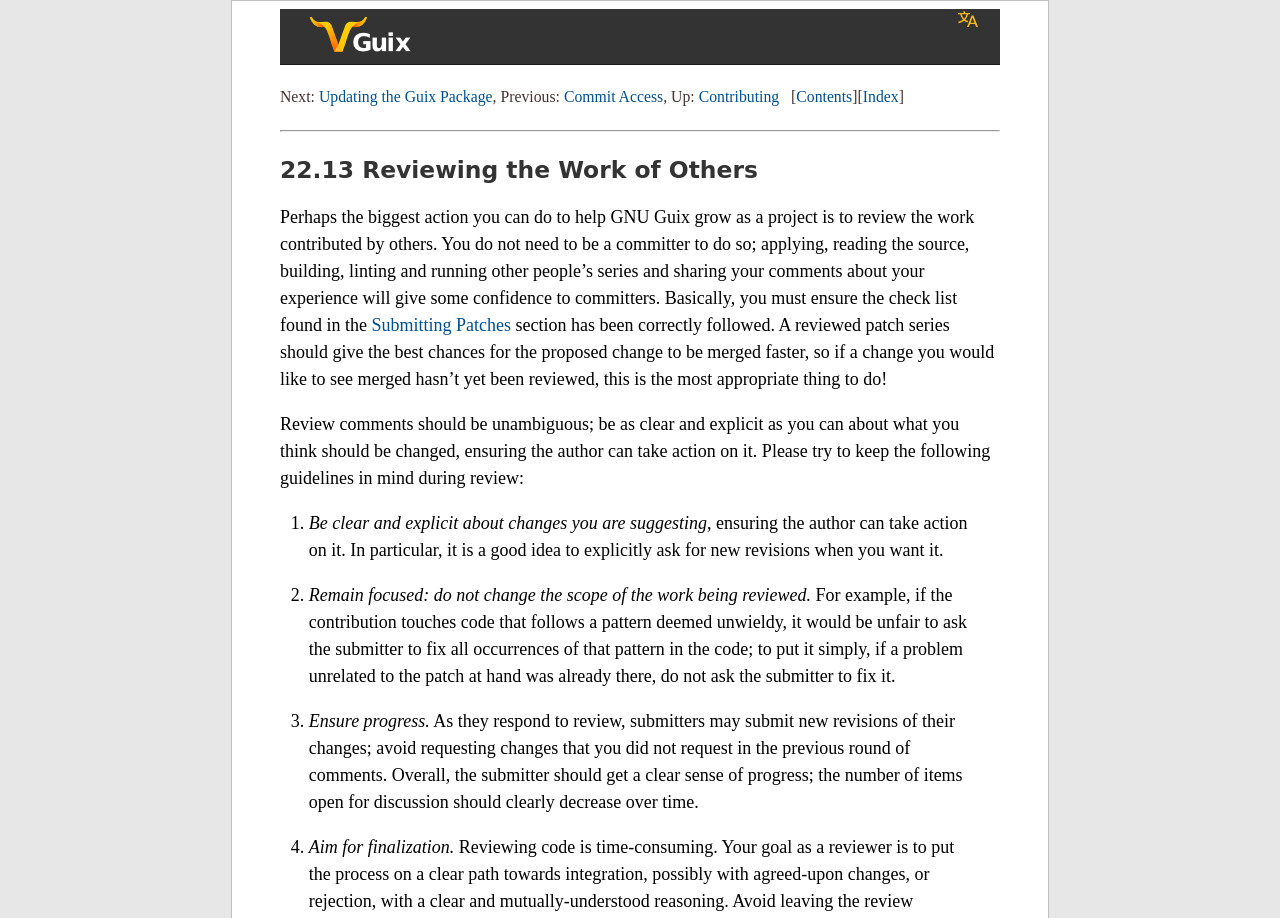What is the purpose of reviewing the work of others in GNU Guix?
Please analyze the image and answer the question with as much detail as possible.

According to the webpage, reviewing the work of others is a significant action to help GNU Guix grow as a project. It involves applying, reading the source, building, linting, and running other people's series and sharing comments about the experience, which gives confidence to committers.